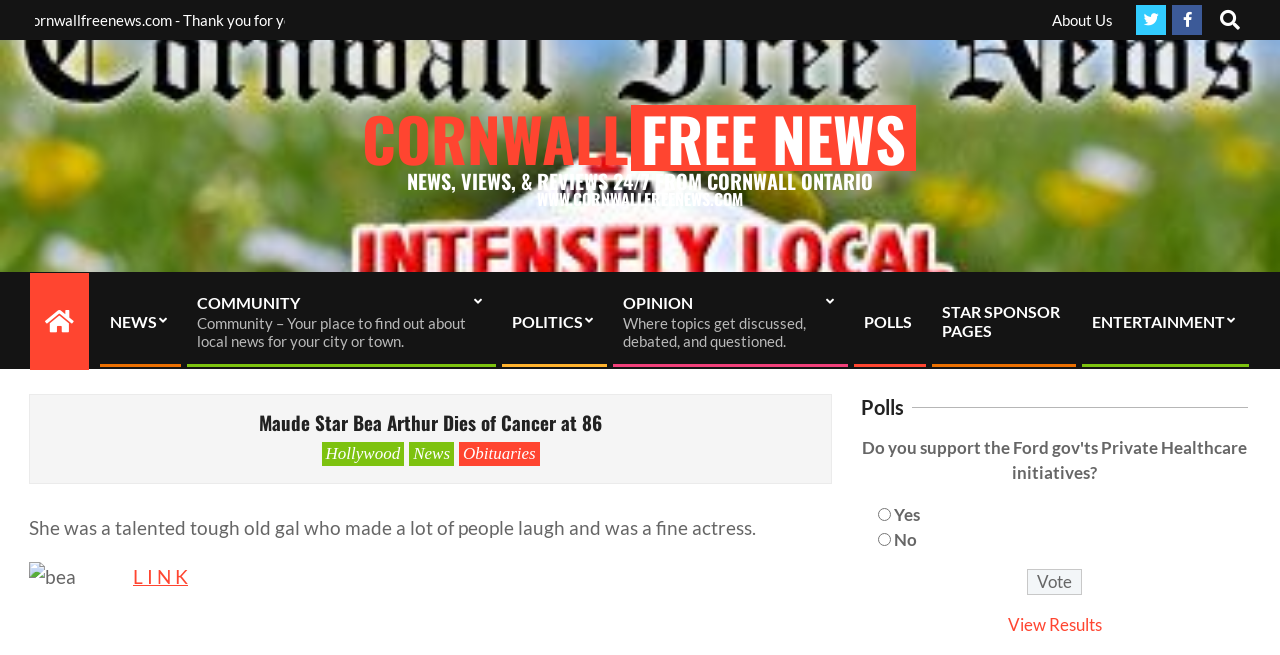Please give a one-word or short phrase response to the following question: 
What is the purpose of the textbox?

Type Search Term